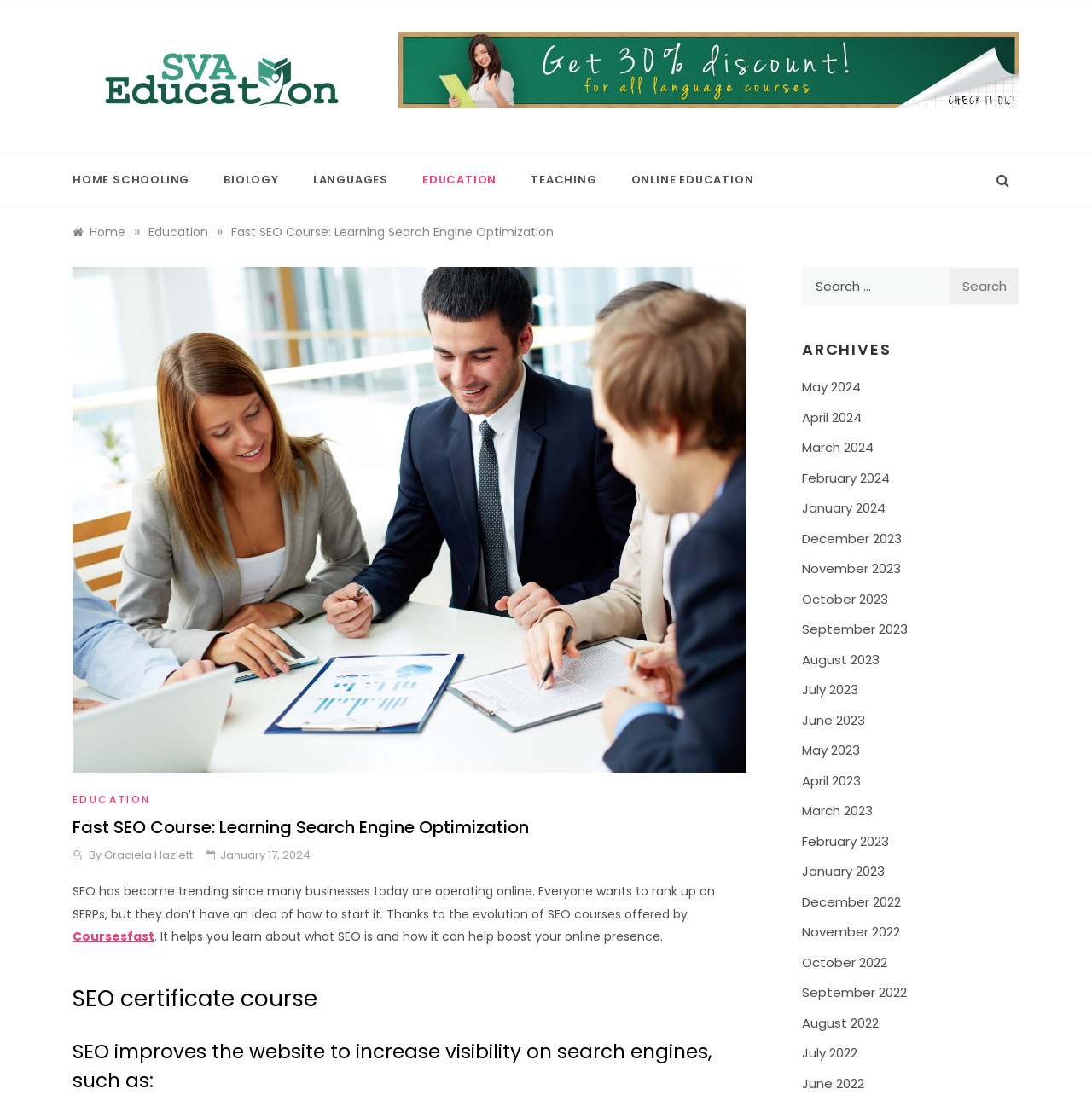Give the bounding box coordinates for the element described as: "parent_node: Search for: value="Search"".

[0.869, 0.244, 0.934, 0.279]